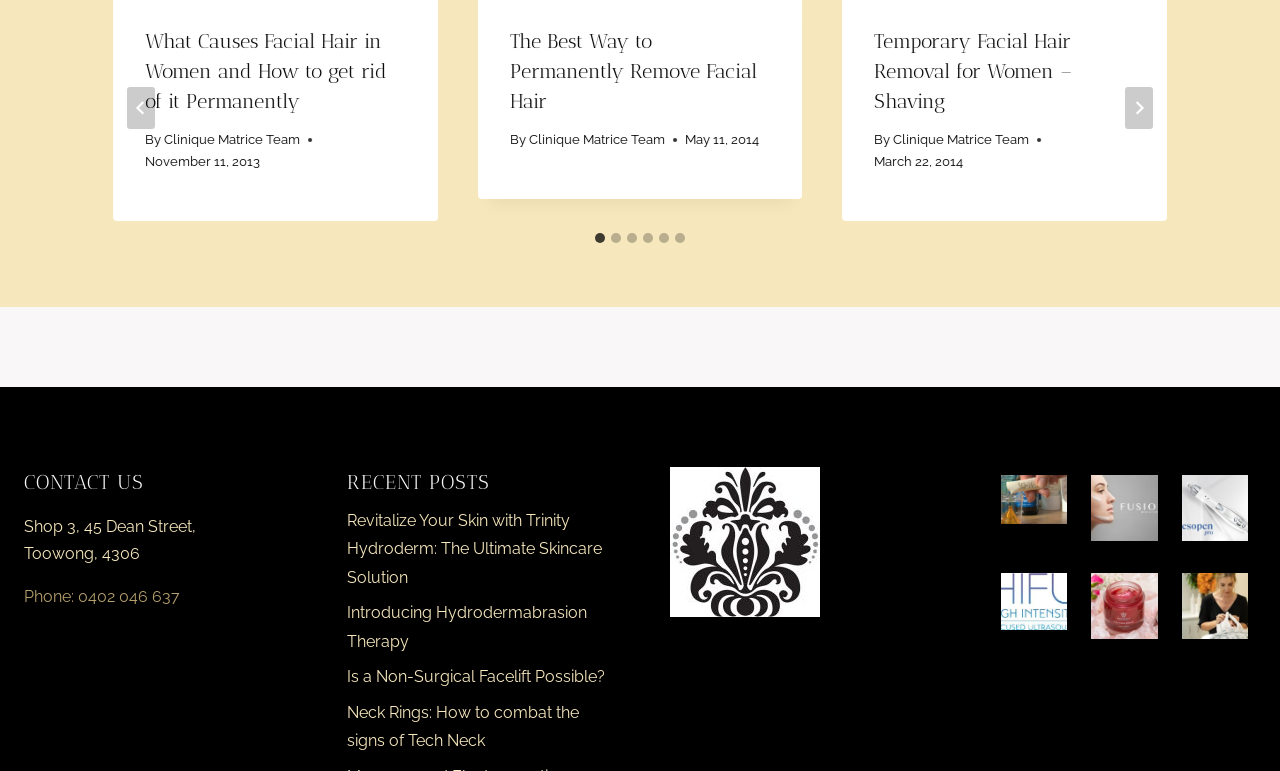Show the bounding box coordinates for the HTML element described as: "aria-label="Go to last slide"".

[0.099, 0.112, 0.121, 0.167]